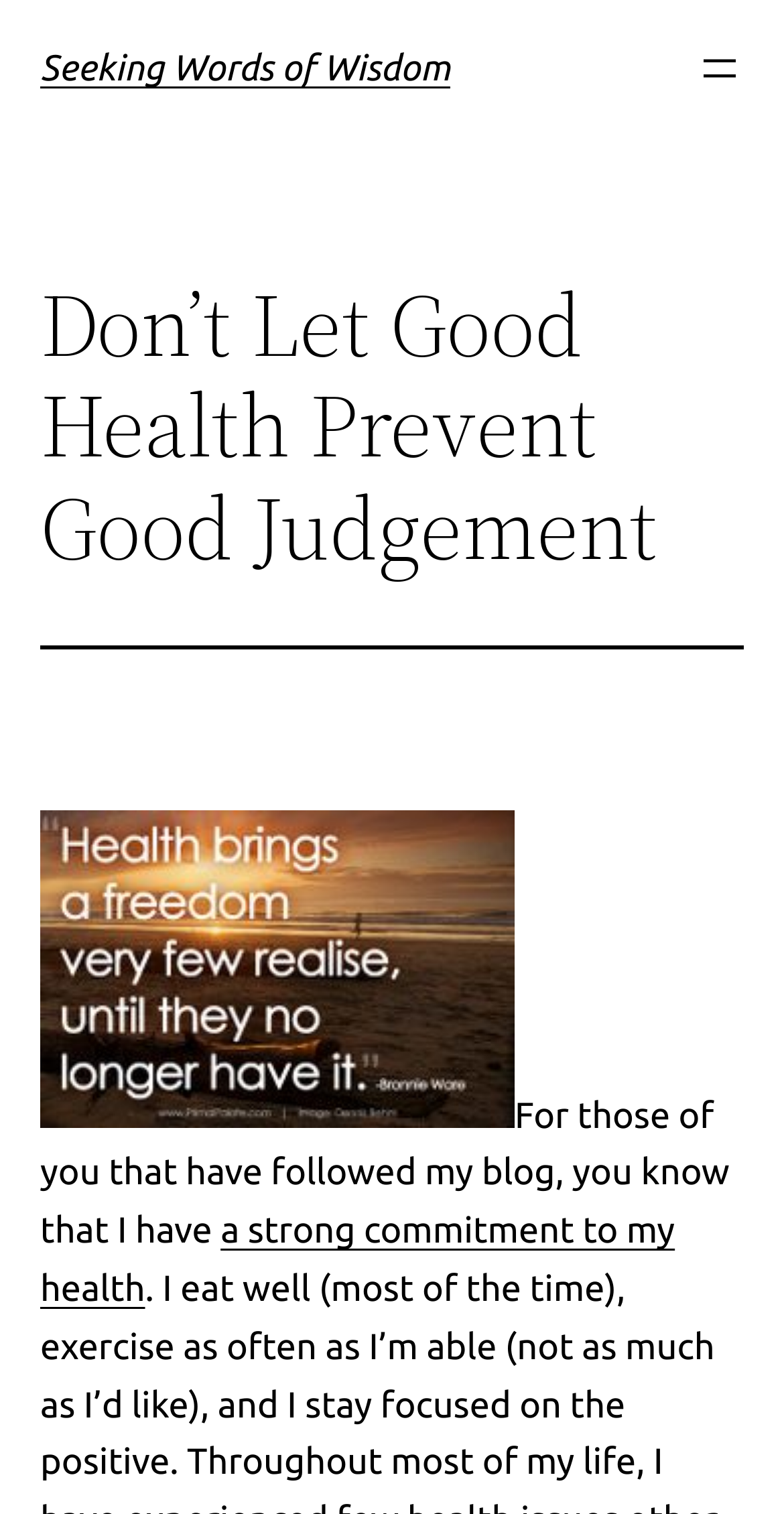Kindly respond to the following question with a single word or a brief phrase: 
What is the text on the top-left of the webpage?

Seeking Words of Wisdom